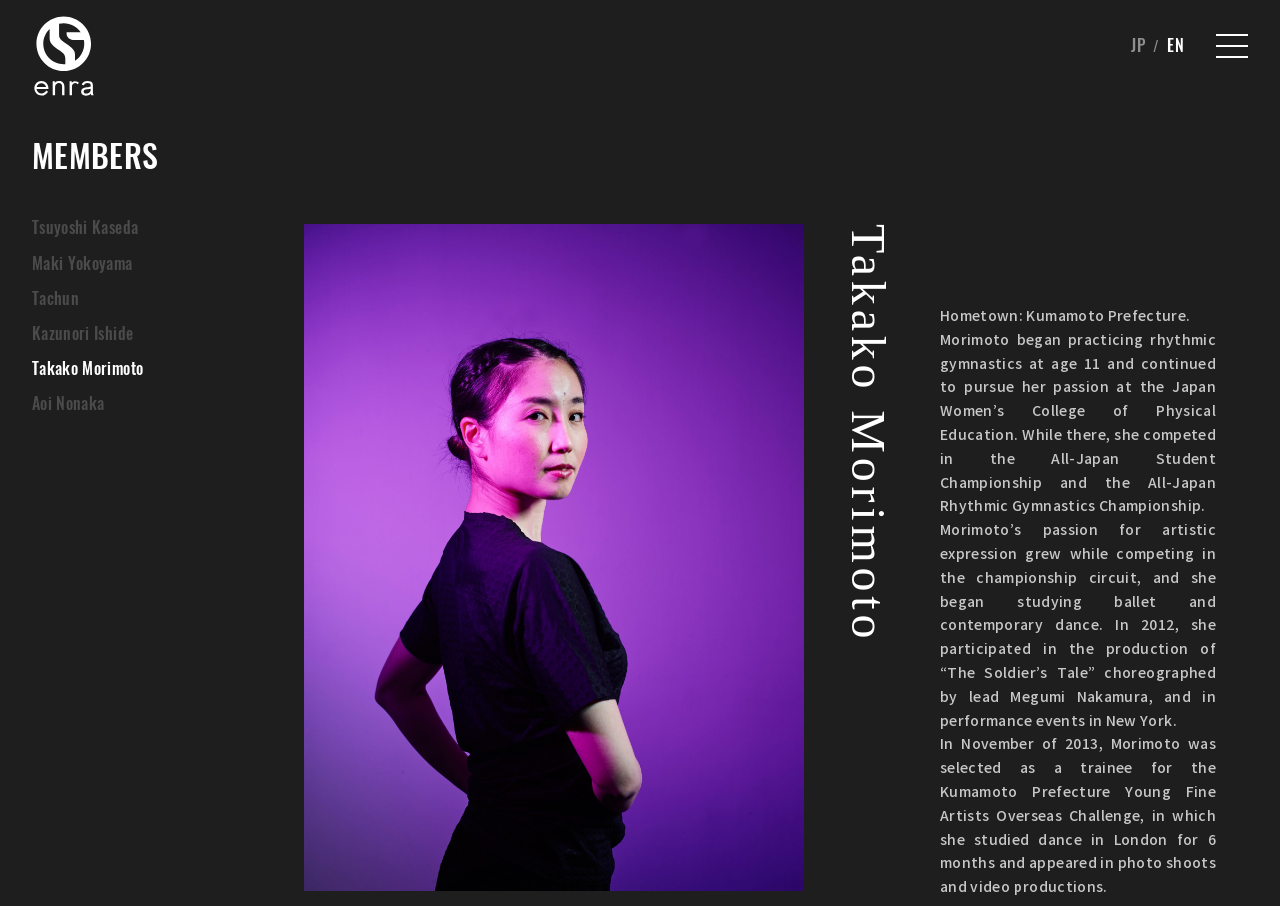Find the bounding box coordinates of the element to click in order to complete the given instruction: "View Takako Morimoto's profile."

[0.025, 0.392, 0.124, 0.431]